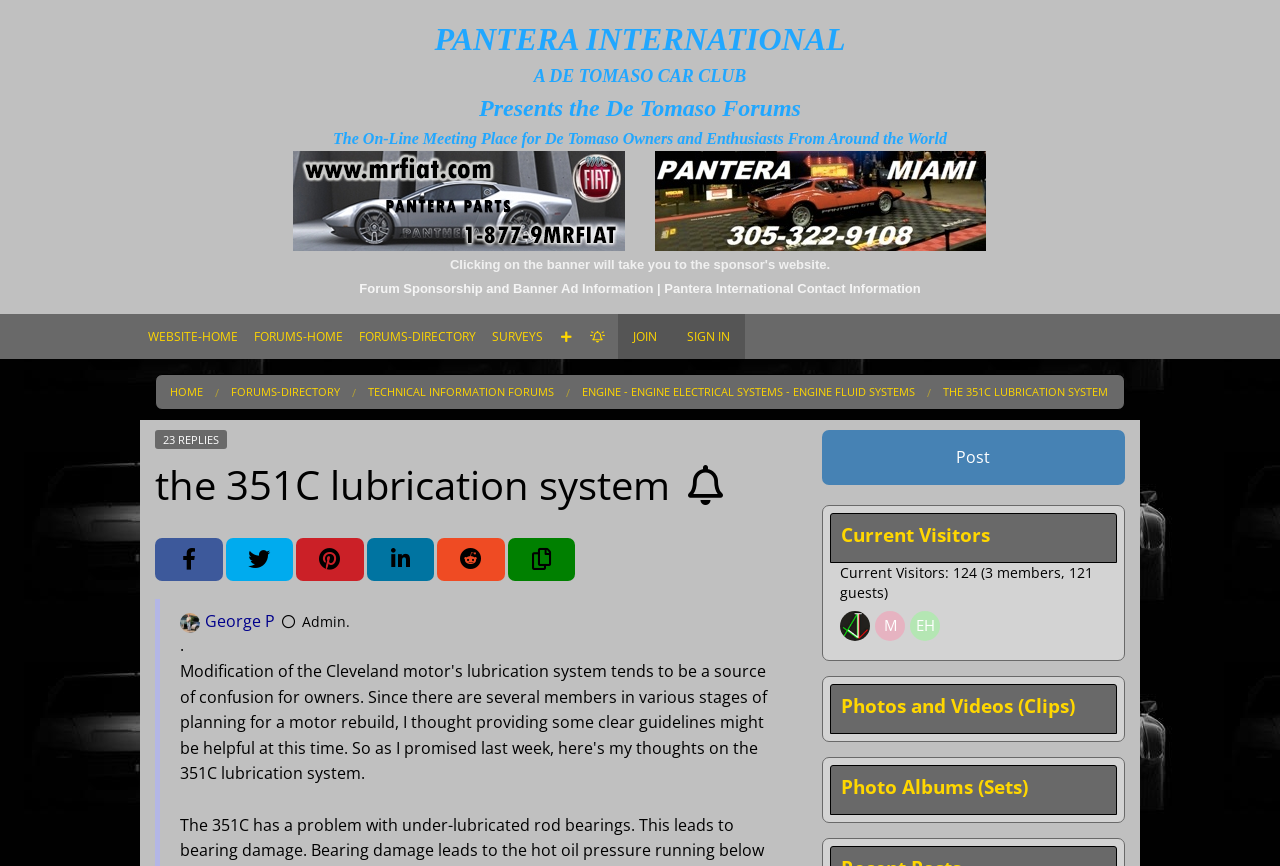Extract the bounding box coordinates for the HTML element that matches this description: "Technical Information Forums". The coordinates should be four float numbers between 0 and 1, i.e., [left, top, right, bottom].

[0.288, 0.443, 0.433, 0.461]